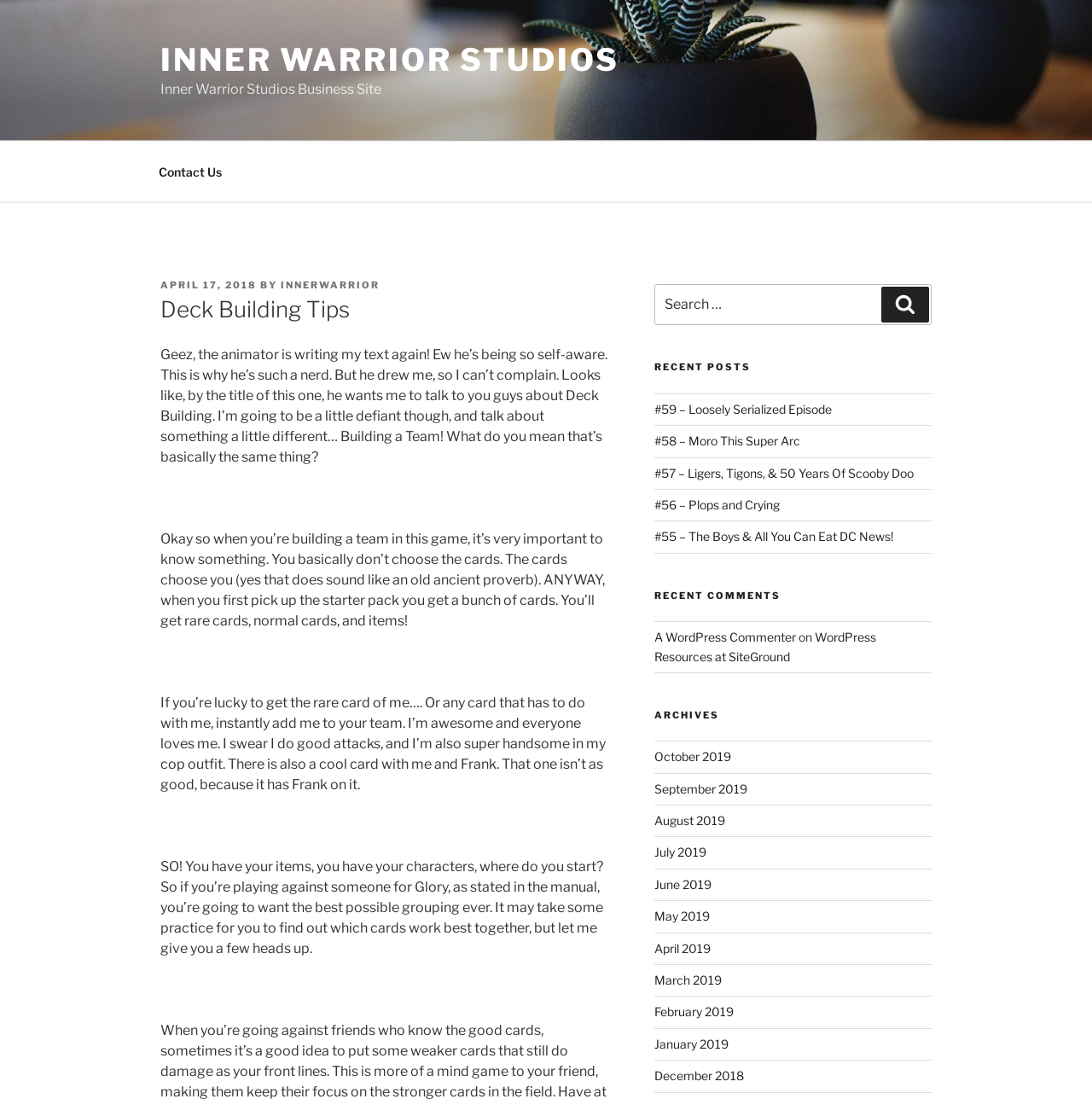Identify the bounding box coordinates for the UI element described as: "WordPress Resources at SiteGround". The coordinates should be provided as four floats between 0 and 1: [left, top, right, bottom].

[0.599, 0.573, 0.802, 0.604]